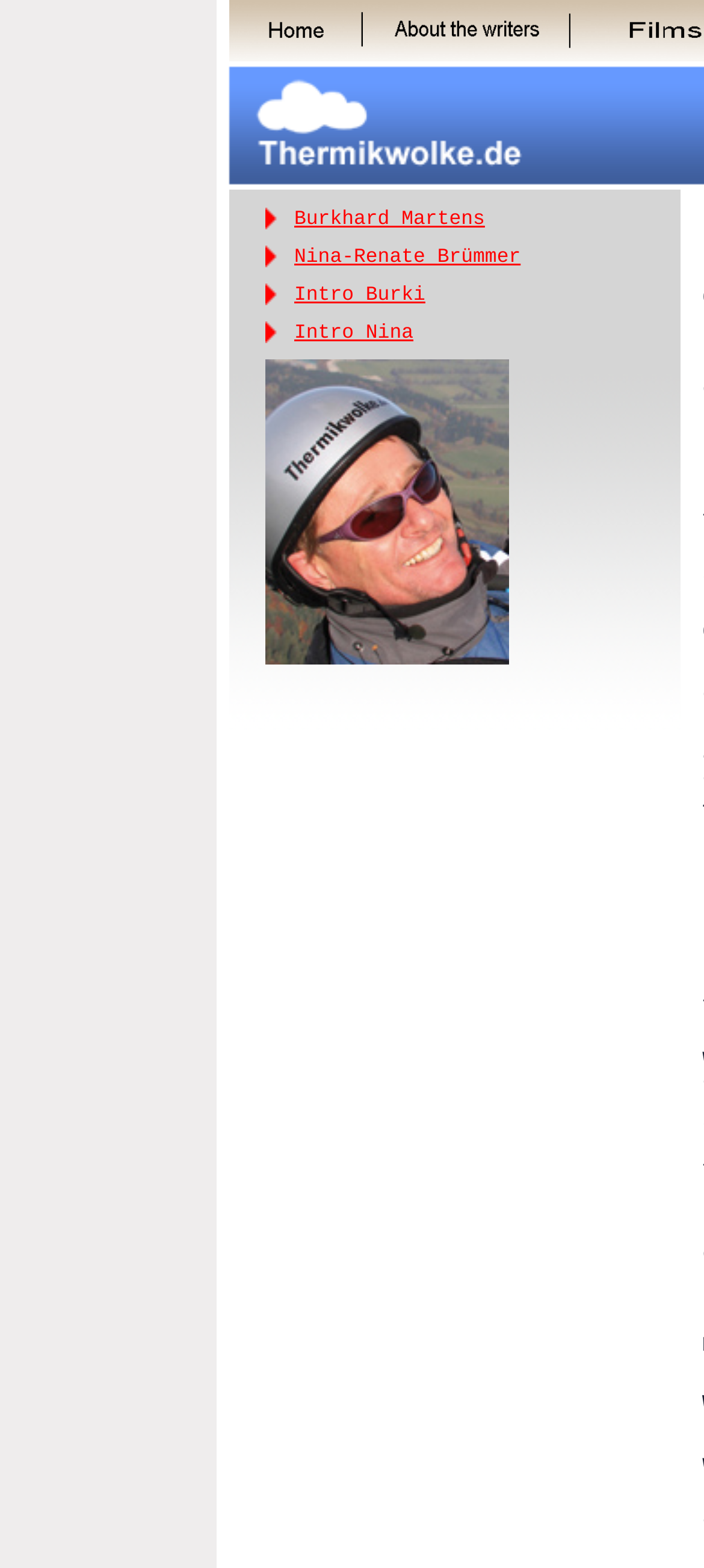Provide a thorough description of the webpage's content and layout.

The webpage is about "Das Thermikbuch von Burkhard Martens" and appears to be an introduction or a landing page for a book. 

At the top, there are two links side by side, each accompanied by a small image above it. The links and images are positioned horizontally, taking up about half of the screen width each.

Below these links, there is a smaller image, positioned roughly in the middle of the screen. 

Further down, there are two sections, each consisting of an image on the left and a link on the right. The images are relatively small, and the links have text "Burkhard Martens" and "Nina-Renate Brümmer" respectively. 

Below these sections, there are two more sections with a similar layout, each consisting of an image on the left and a link on the right. The images have the text "Einführung" and the links have text "Intro Burki" and "Intro Nina" respectively.

At the bottom, there is a larger image that spans about half of the screen width.